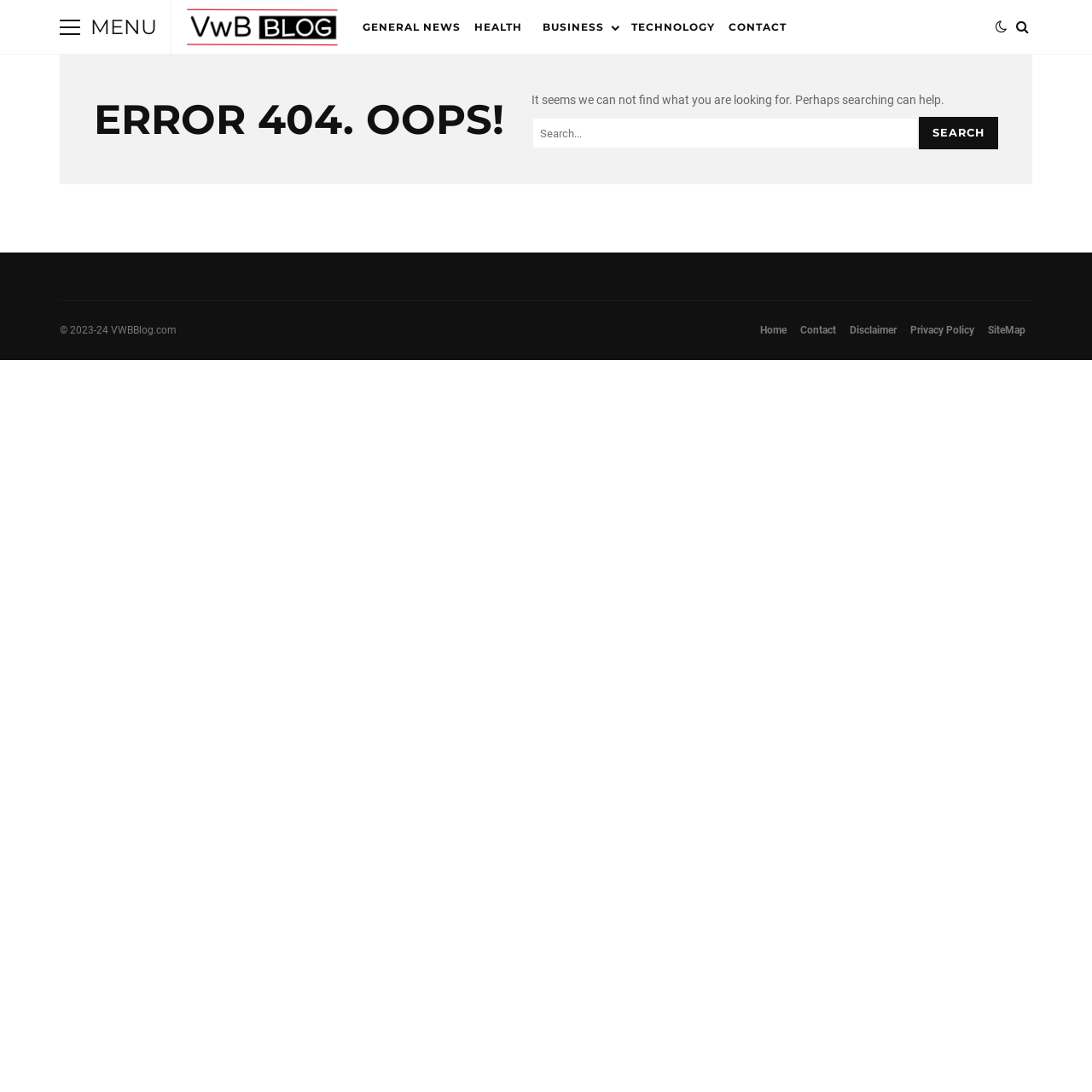Determine the bounding box coordinates of the target area to click to execute the following instruction: "Go to GENERAL NEWS page."

[0.326, 0.0, 0.428, 0.05]